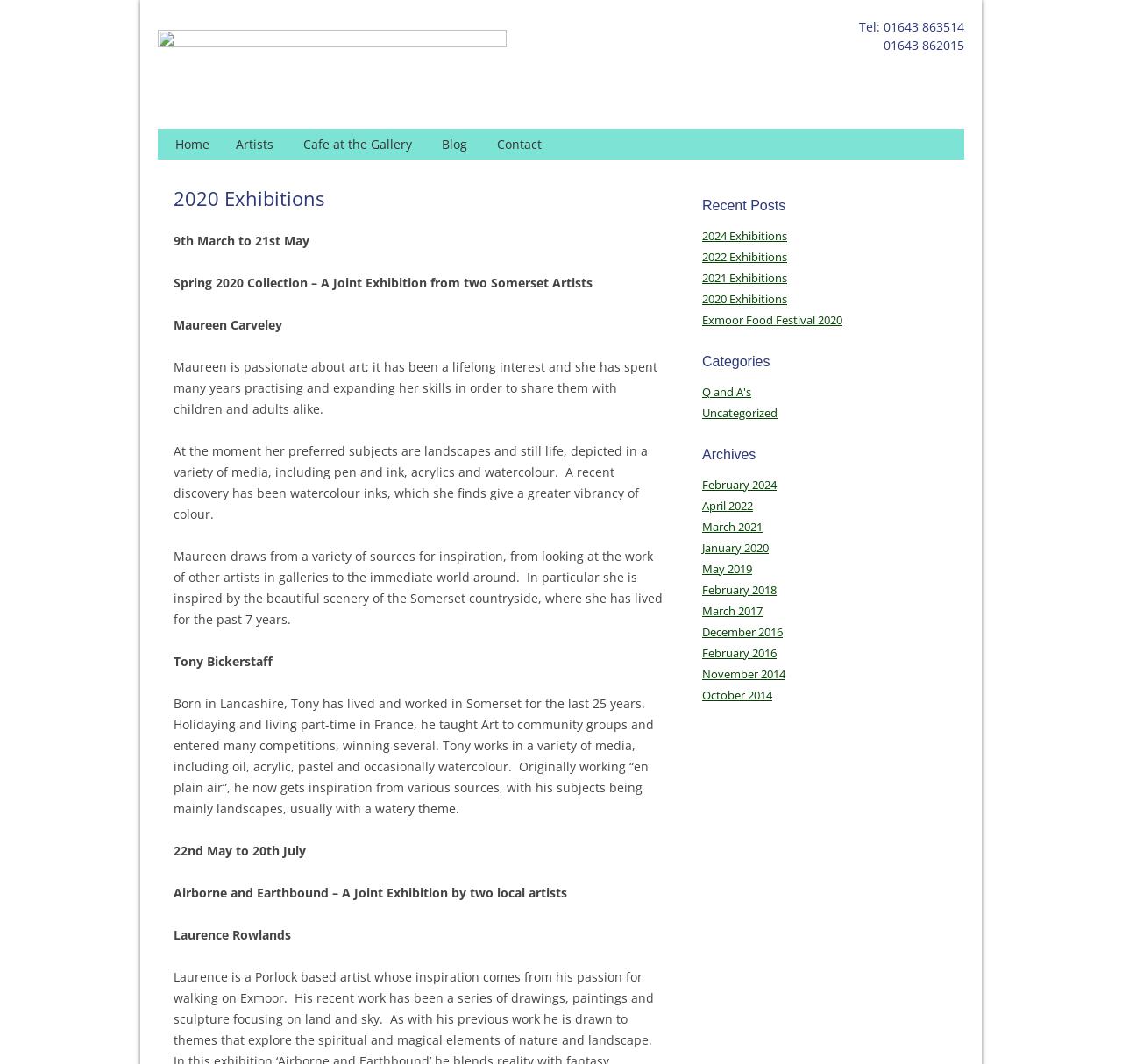Respond with a single word or phrase:
How many exhibitions are listed on this page?

2